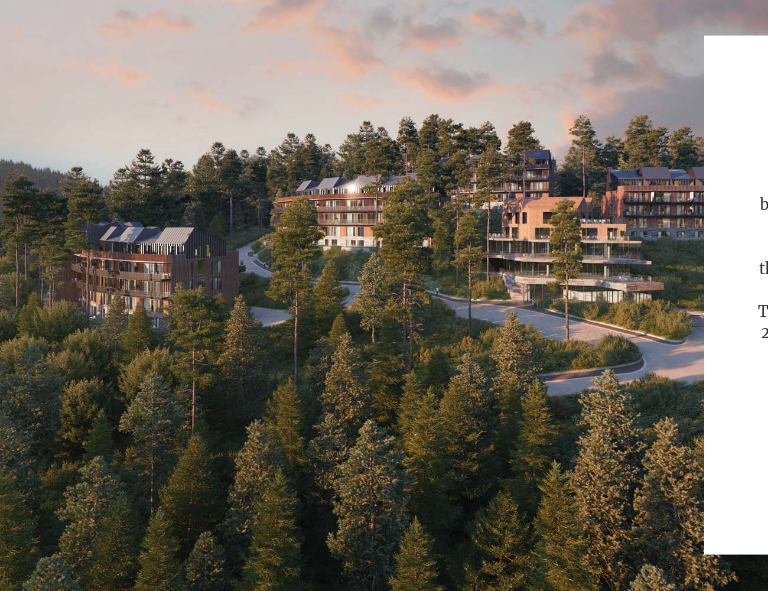Answer the following inquiry with a single word or phrase:
What is the atmosphere of the residential development?

Tranquil and sophisticated